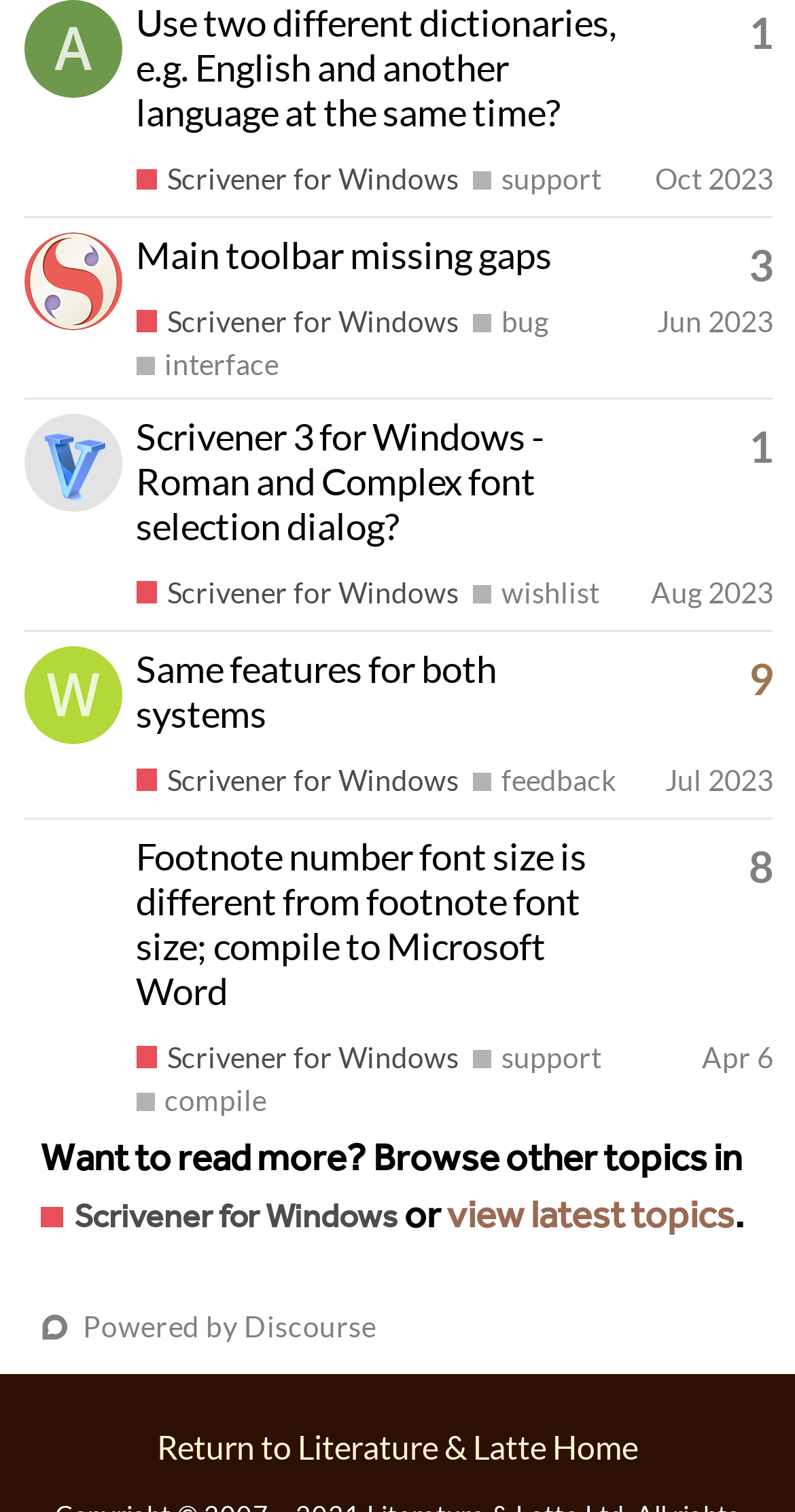Indicate the bounding box coordinates of the clickable region to achieve the following instruction: "Browse other topics in Scrivener for Windows."

[0.051, 0.791, 0.5, 0.824]